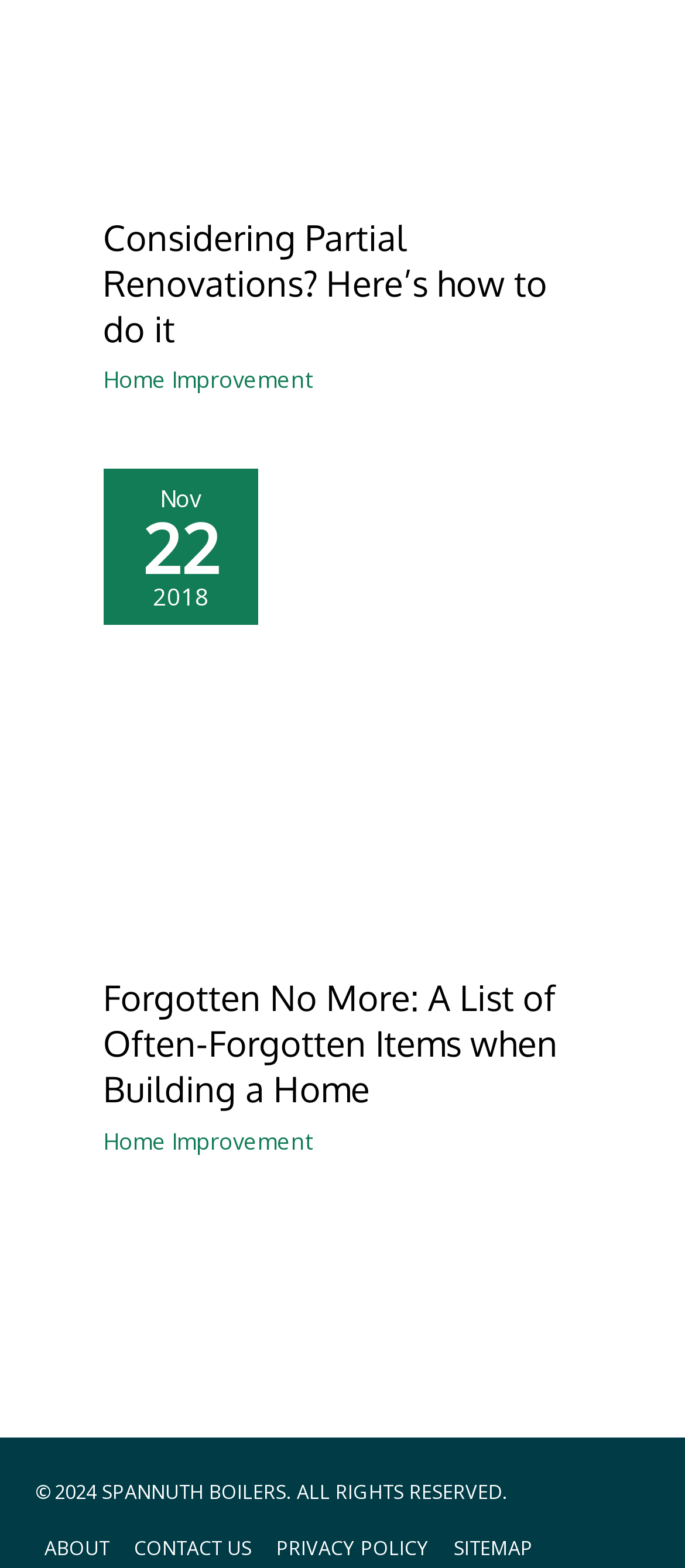Pinpoint the bounding box coordinates of the area that should be clicked to complete the following instruction: "Click on the 'Considering Partial Renovations? Here’s how to do it' link". The coordinates must be given as four float numbers between 0 and 1, i.e., [left, top, right, bottom].

[0.151, 0.137, 0.799, 0.224]